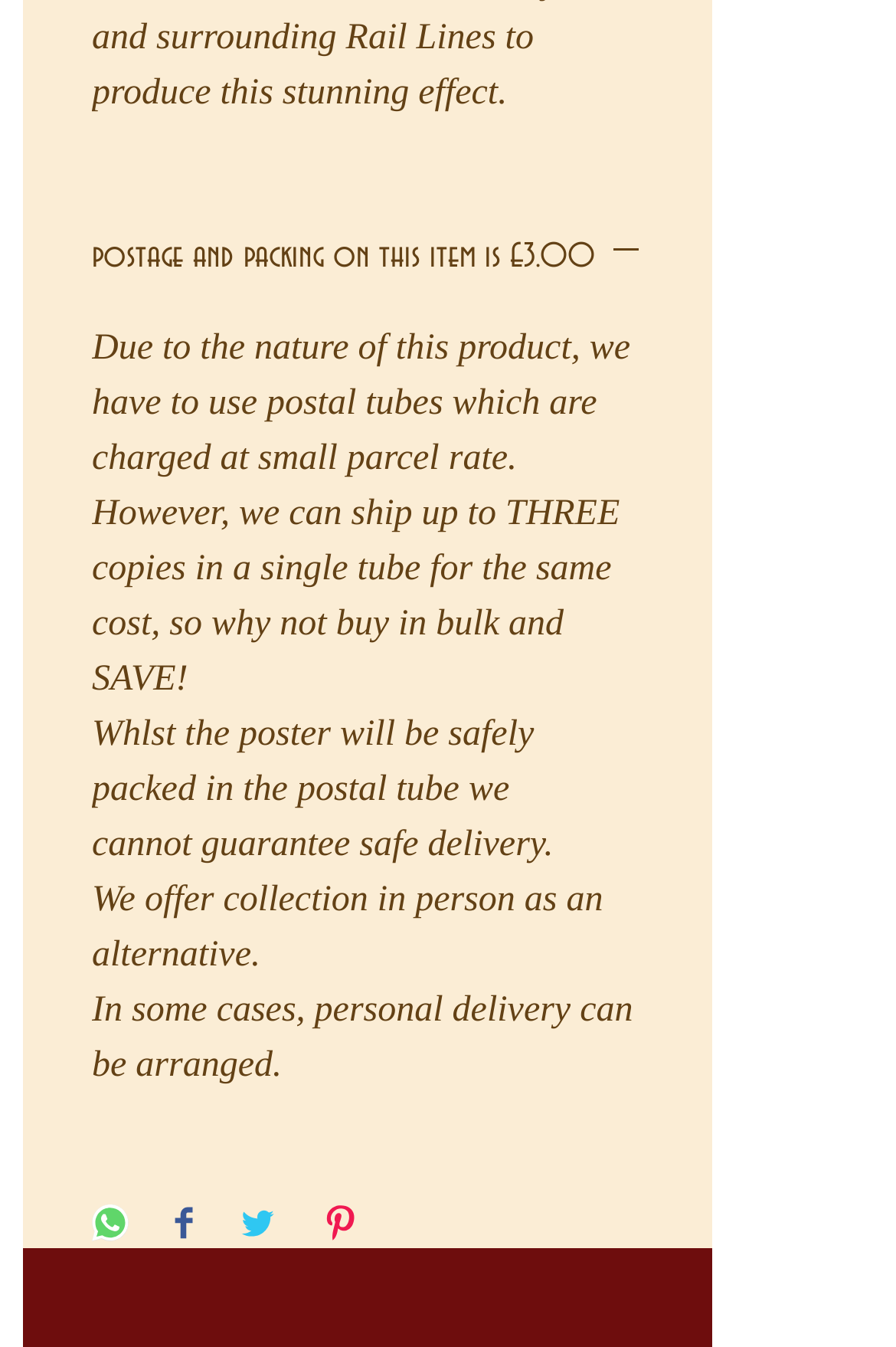What is the postage and packing cost for this item? Analyze the screenshot and reply with just one word or a short phrase.

£3.00